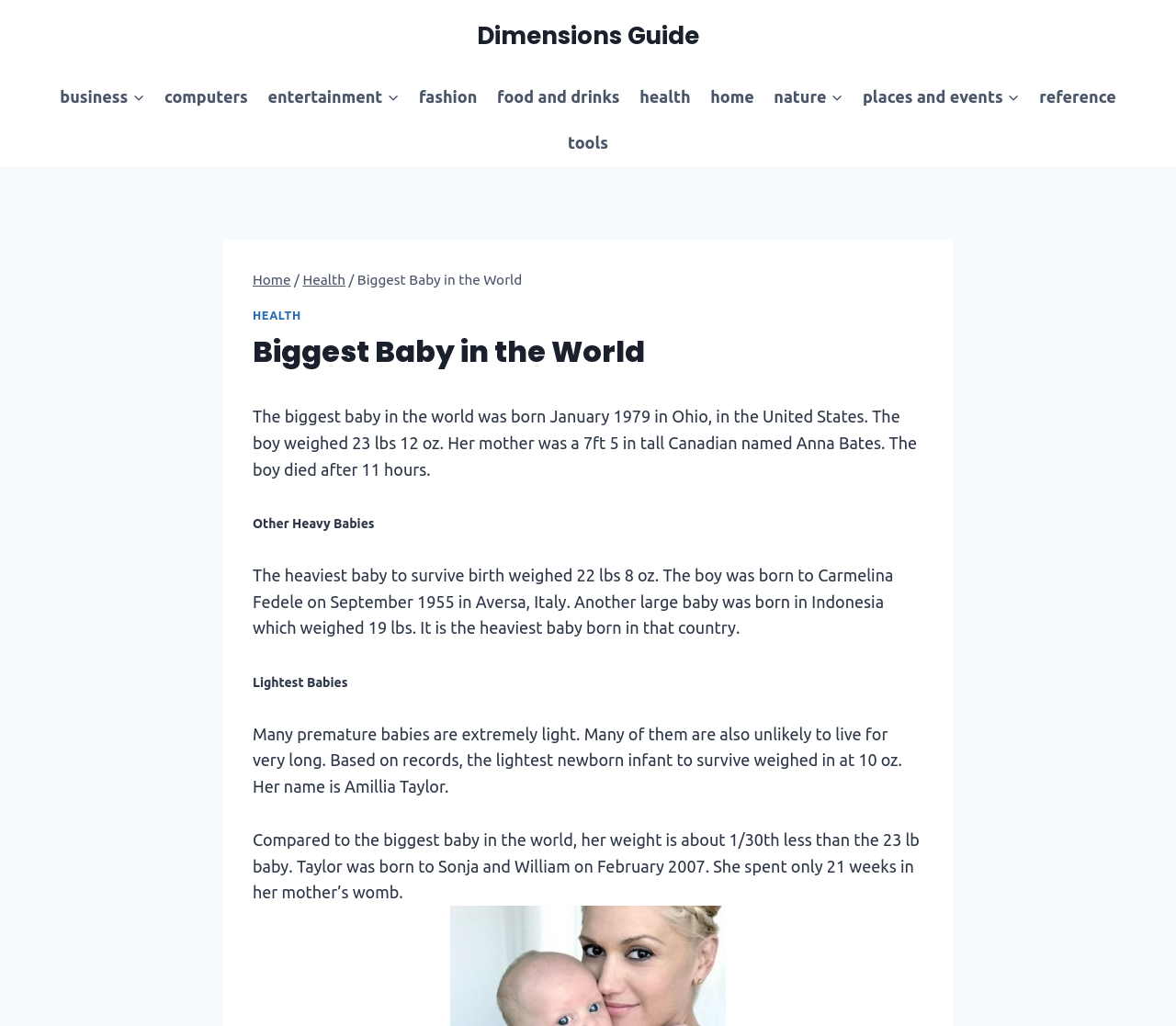Write an elaborate caption that captures the essence of the webpage.

The webpage is about the "Biggest Baby in the World" and provides a dimensions guide. At the top, there is a primary navigation menu with 9 links, including "Business", "Computers", "Entertainment", and others. Each link has an expandable child menu, indicated by a button.

Below the navigation menu, there is a header section with a breadcrumbs navigation, showing the path "Home > Health > Biggest Baby in the World". The main content area has a heading "Biggest Baby in the World" and a brief introduction to the topic.

The main content is divided into sections, each with a static text describing a related topic. The first section describes the biggest baby in the world, born in 1979 in Ohio, weighing 23 lbs 12 oz. The second section talks about other heavy babies, including one that weighed 22 lbs 8 oz and another that weighed 19 lbs. The third section discusses lightest babies, including a premature baby that weighed only 10 oz and survived.

Throughout the page, there are no images, but the text is organized into clear sections with headings, making it easy to read and understand.